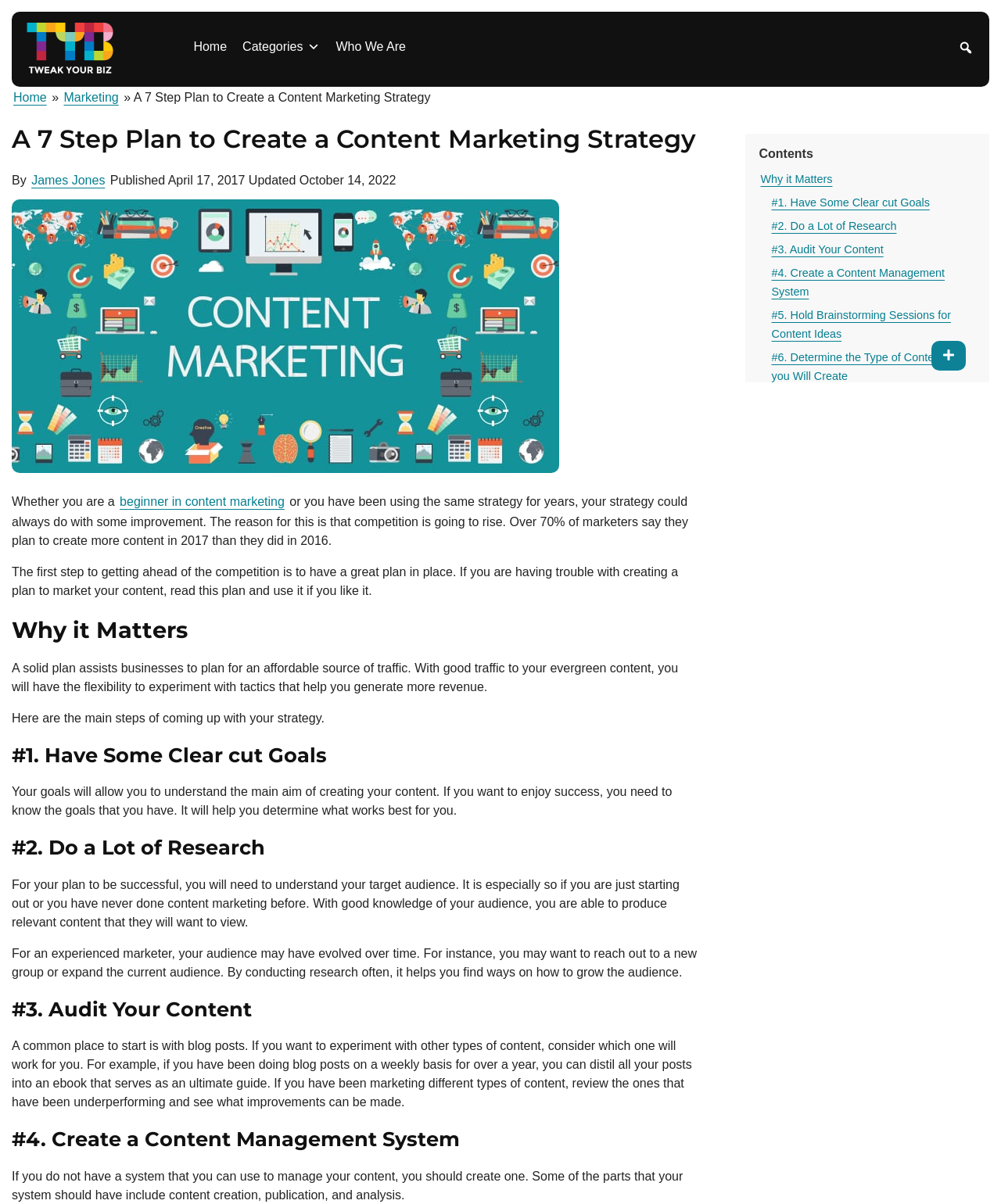Refer to the image and answer the question with as much detail as possible: What is the benefit of conducting research in content marketing?

Conducting research helps marketers understand their target audience, which enables them to produce relevant content that resonates with their audience, whether they are just starting out or looking to expand their audience.